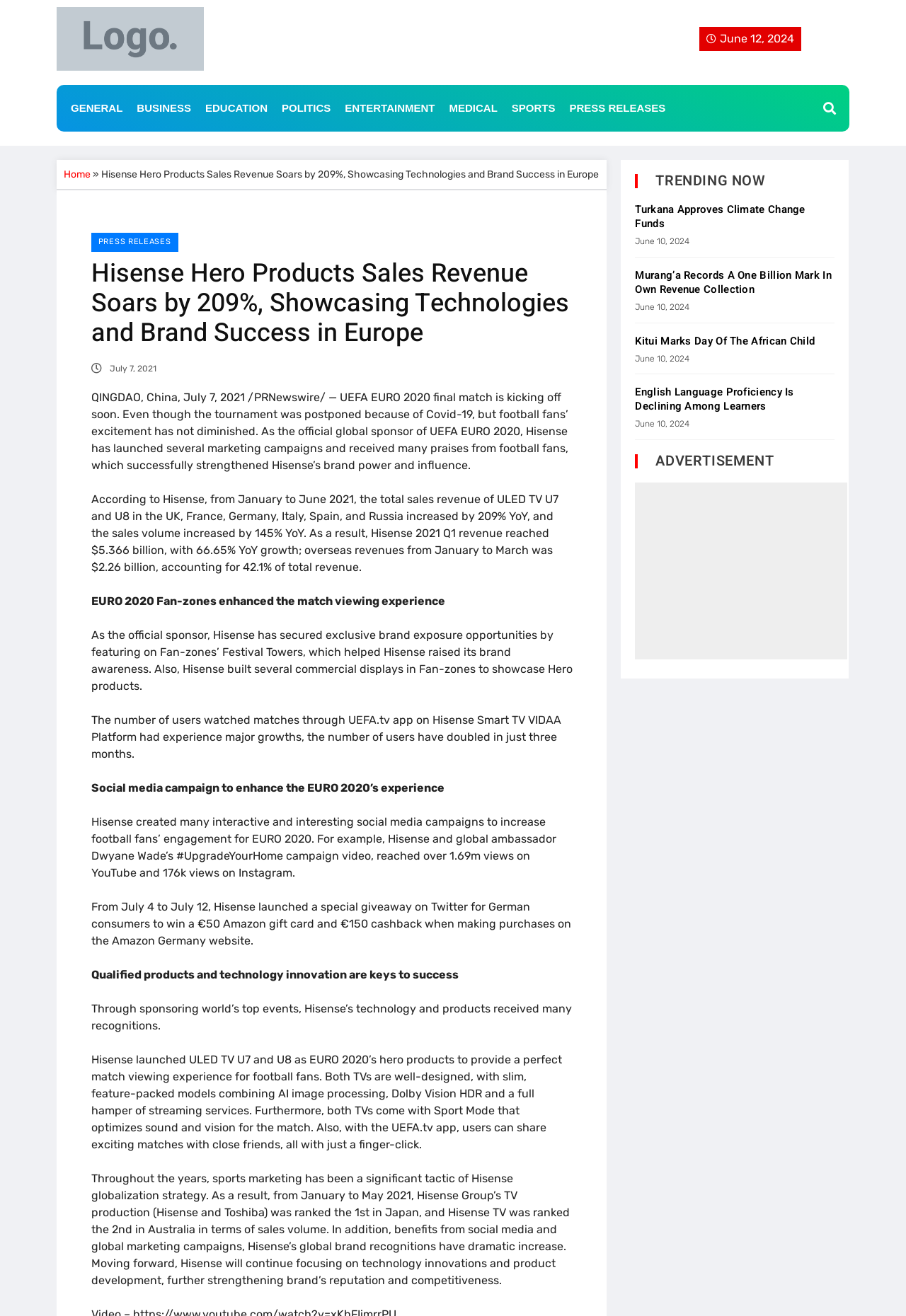Please locate the bounding box coordinates of the element's region that needs to be clicked to follow the instruction: "Read more about Hisense Hero Products Sales Revenue". The bounding box coordinates should be provided as four float numbers between 0 and 1, i.e., [left, top, right, bottom].

[0.112, 0.128, 0.661, 0.137]